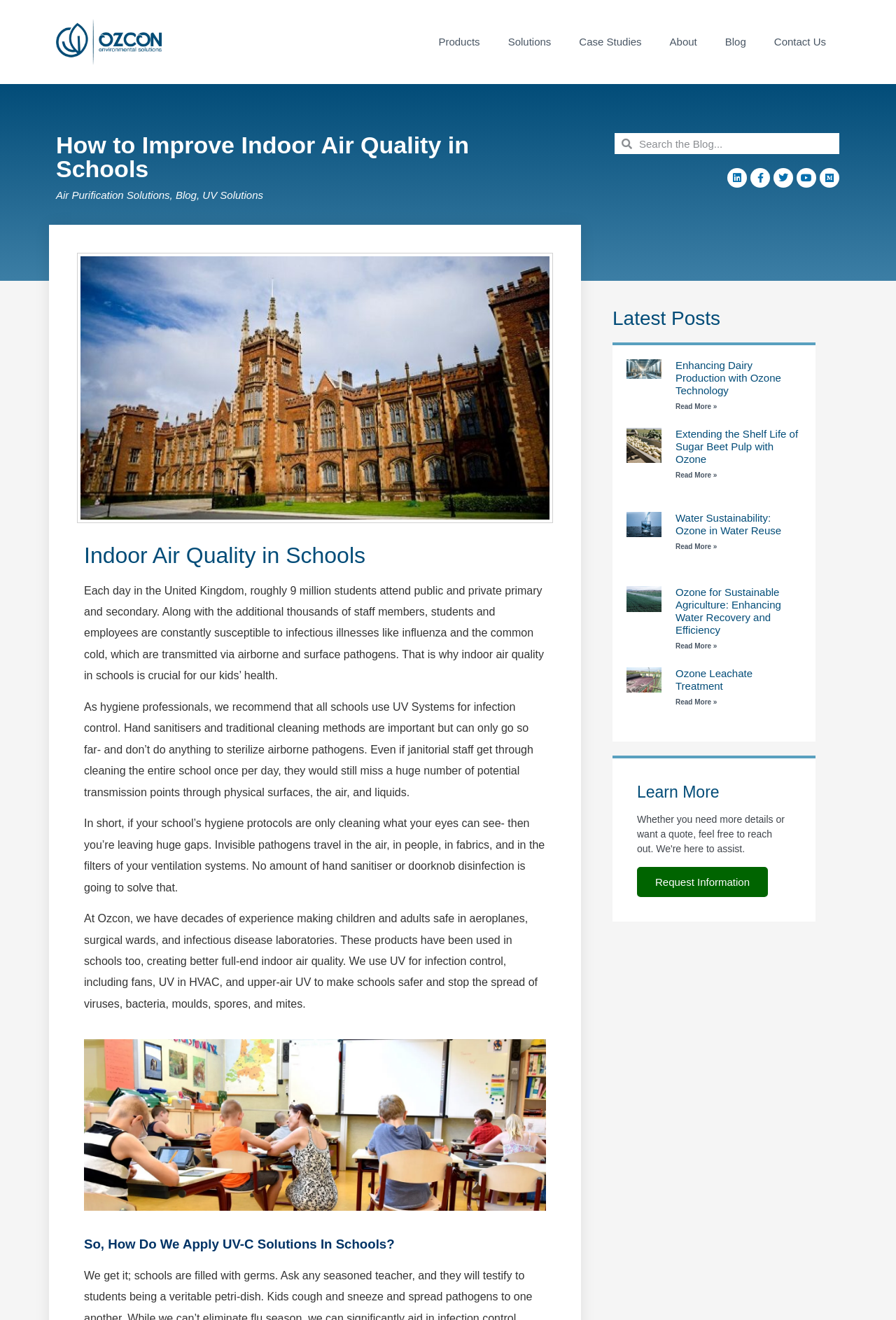How many articles are listed under 'Latest Posts'?
Using the image as a reference, give a one-word or short phrase answer.

4